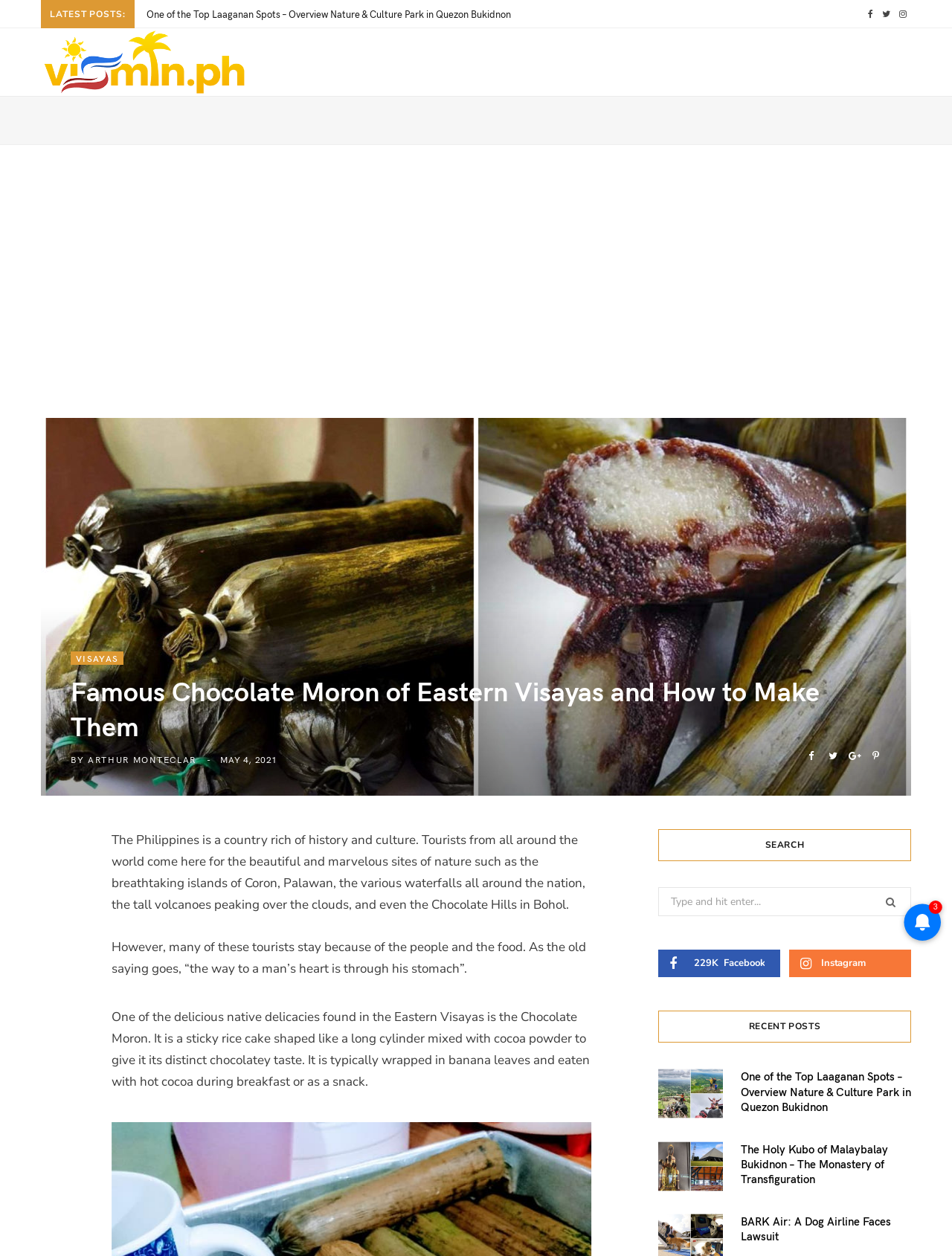Find the bounding box coordinates of the element I should click to carry out the following instruction: "Collapse this comment".

None